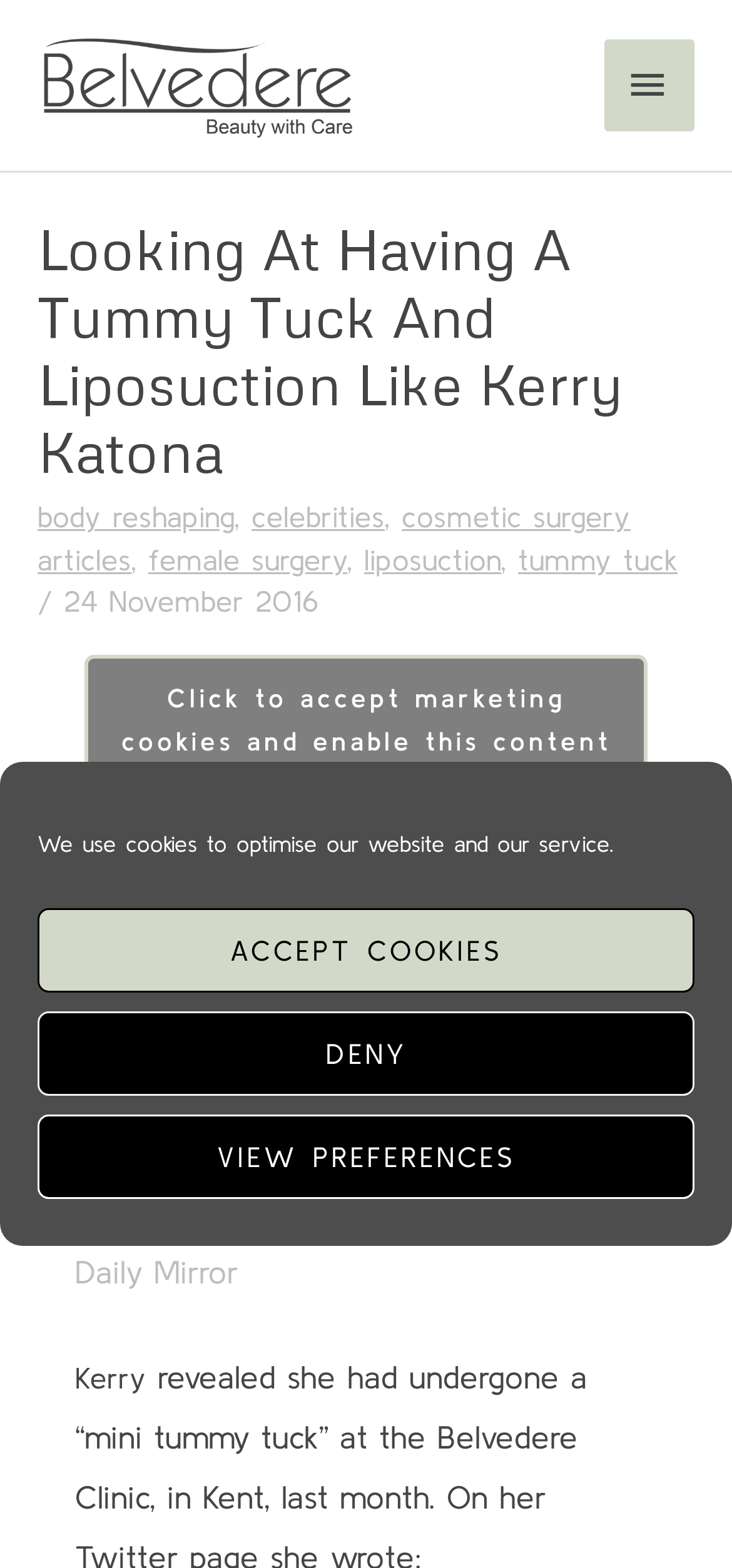Generate a thorough explanation of the webpage's elements.

The webpage is about Kerry Katona's experience with cosmetic surgery, specifically a tummy tuck and liposuction, at the Belvedere Clinic. At the top of the page, there is a dialog box for managing cookie consent, with three buttons: "ACCEPT COOKIES", "DENY", and "VIEW PREFERENCES". Below this, there is a link to the Belvedere Clinic's website and an image of the clinic's logo.

The main content of the page is divided into sections. The first section has a heading that reads "Looking At Having A Tummy Tuck And Liposuction Like Kerry Katona". Below this, there are several links to related topics, including "body reshaping", "celebrities", "cosmetic surgery articles", "female surgery", "liposuction", and "tummy tuck". 

The next section has a button to accept marketing cookies and enable content. Below this, there is a paragraph of text that describes Kerry Katona's experience with cosmetic surgery at the Belvedere Clinic. The text mentions that she is recovering well and has been seen on holiday with her new flat tummy. 

There is another paragraph of text that continues to describe Kerry Katona's experience, and a link to read the full article in the Daily Mirror. Finally, there is a small section with the text "Kerry" at the bottom of the page.